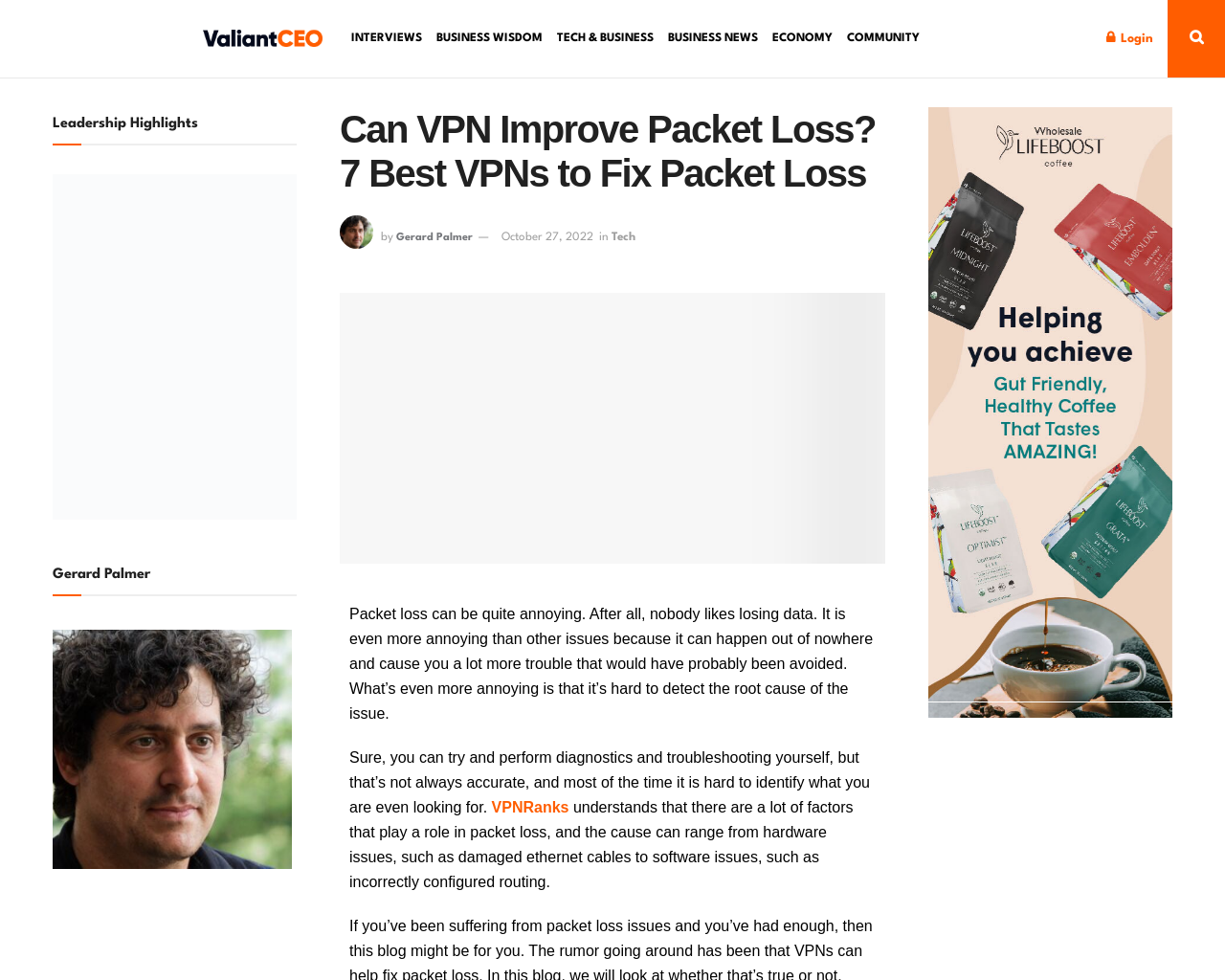What is the date of the article?
Based on the screenshot, provide your answer in one word or phrase.

October 27, 2022